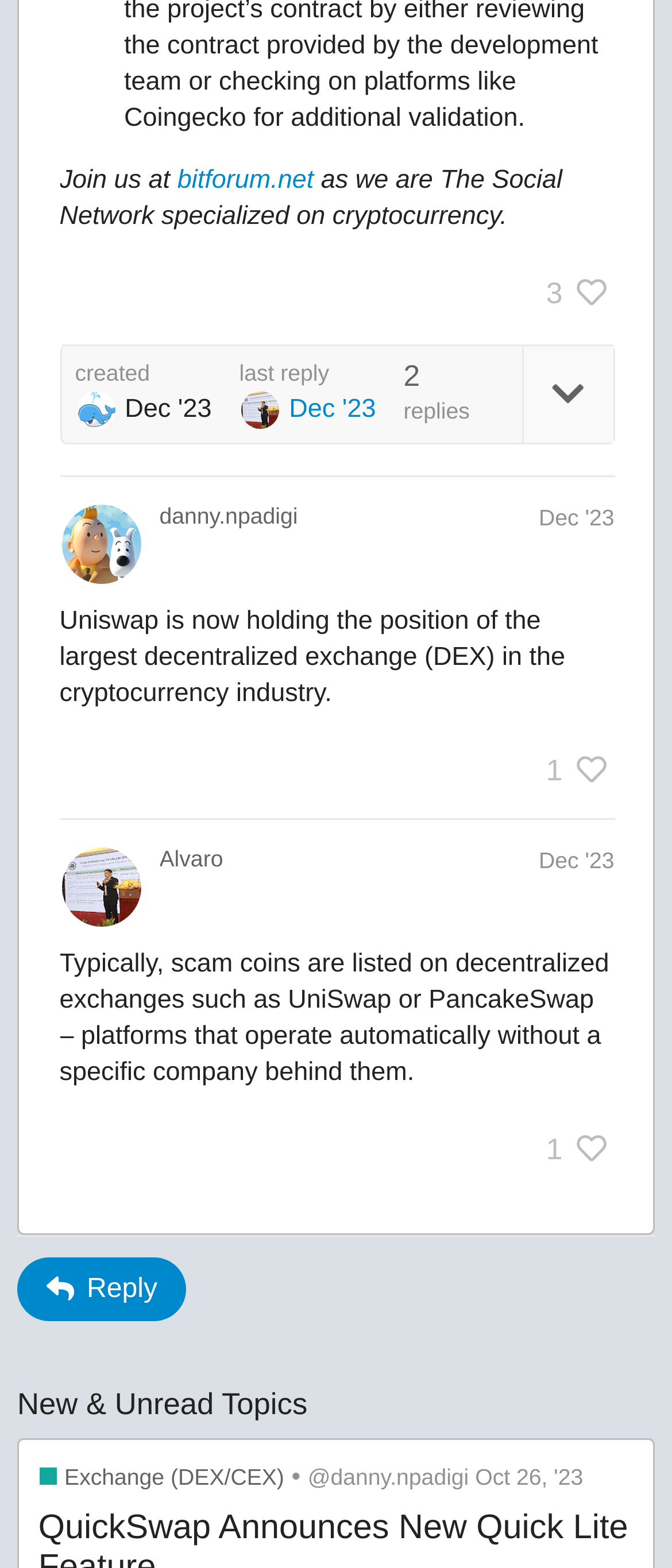How many people liked the second post?
Please use the image to provide an in-depth answer to the question.

The button '1 person liked this post. Click to view' indicates that one person liked the second post.